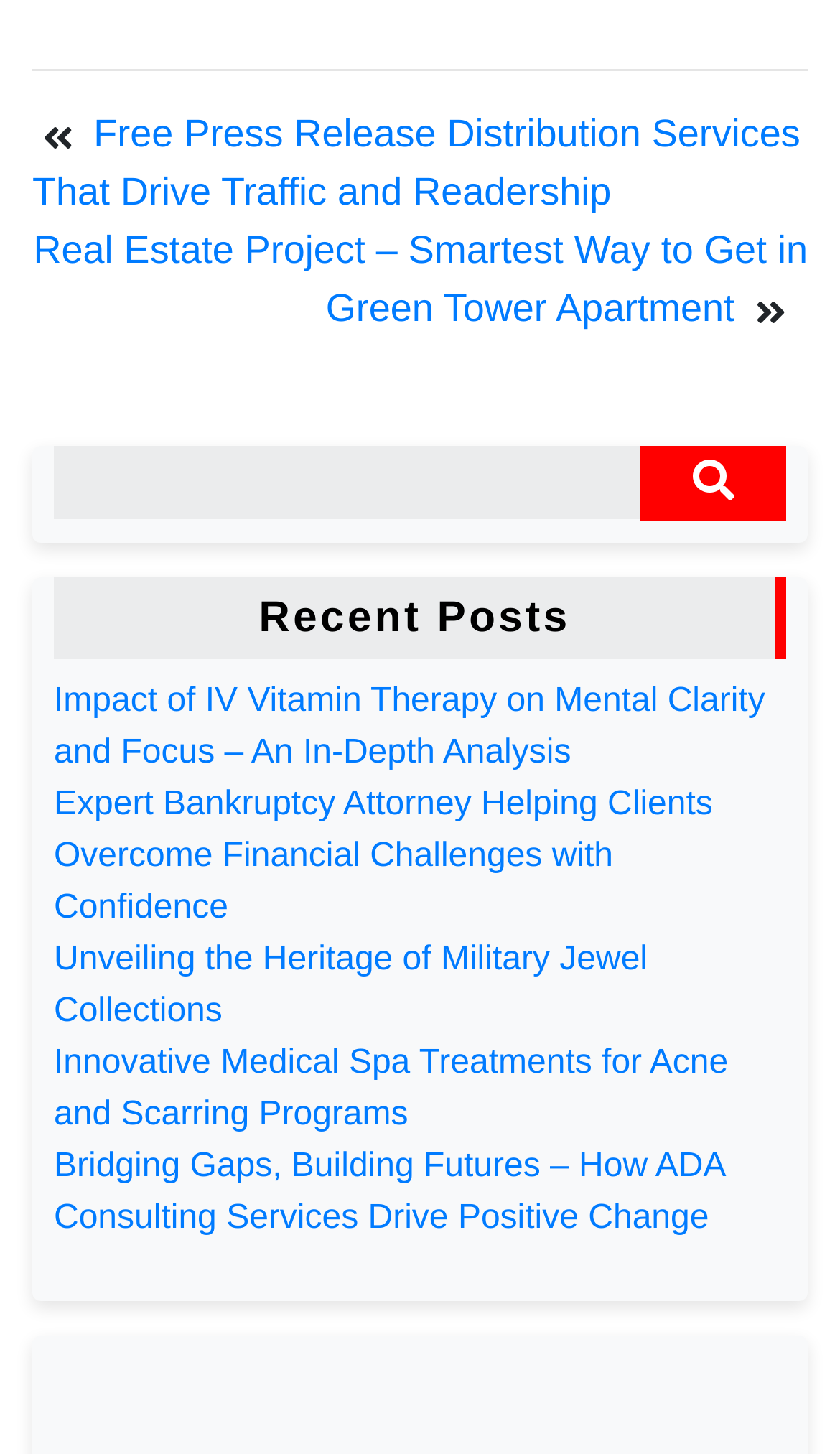How many links are listed under the 'Recent Posts' heading?
Look at the image and answer the question using a single word or phrase.

5